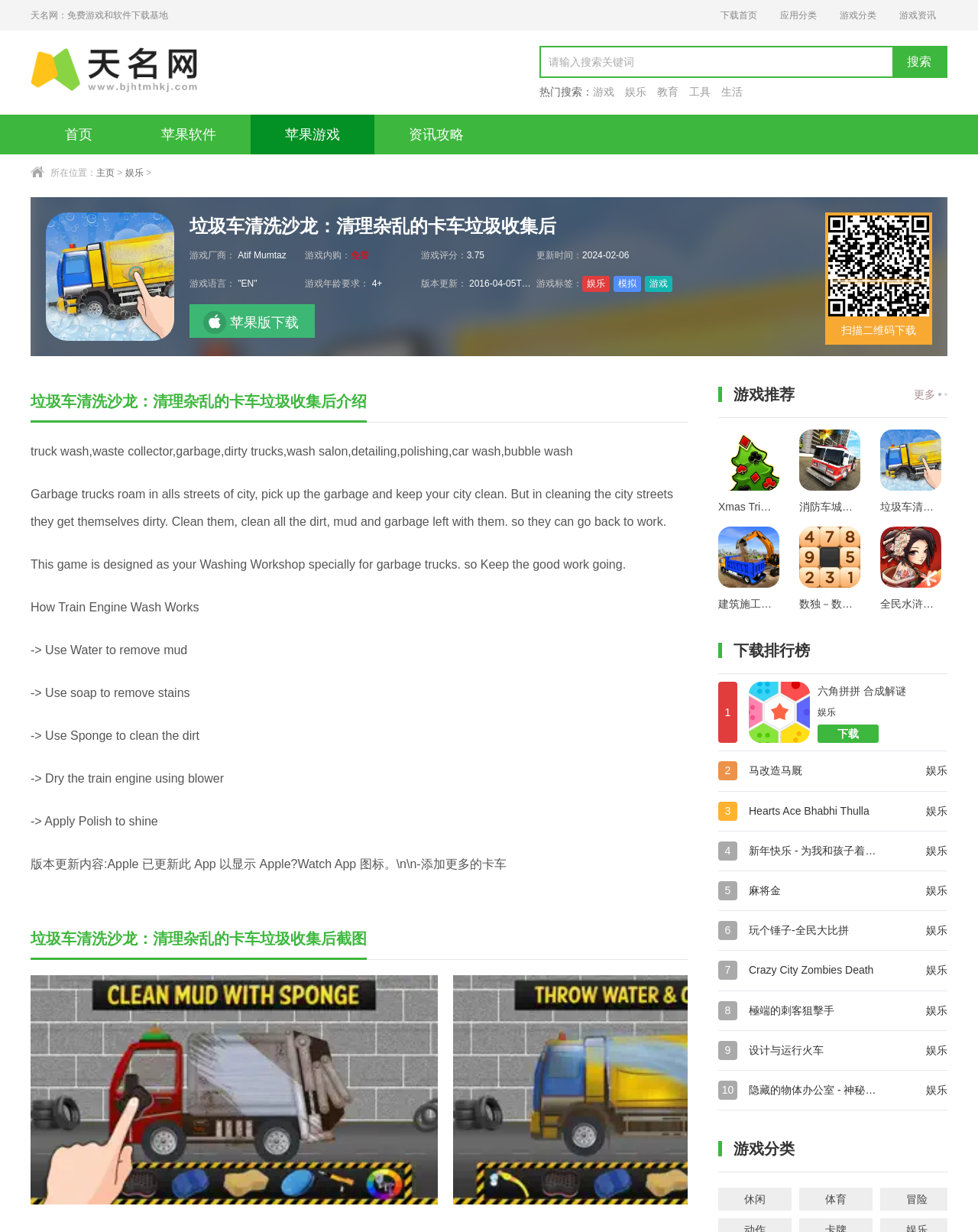Given the element description ABADOO, specify the bounding box coordinates of the corresponding UI element in the format (top-left x, top-left y, bottom-right x, bottom-right y). All values must be between 0 and 1.

None